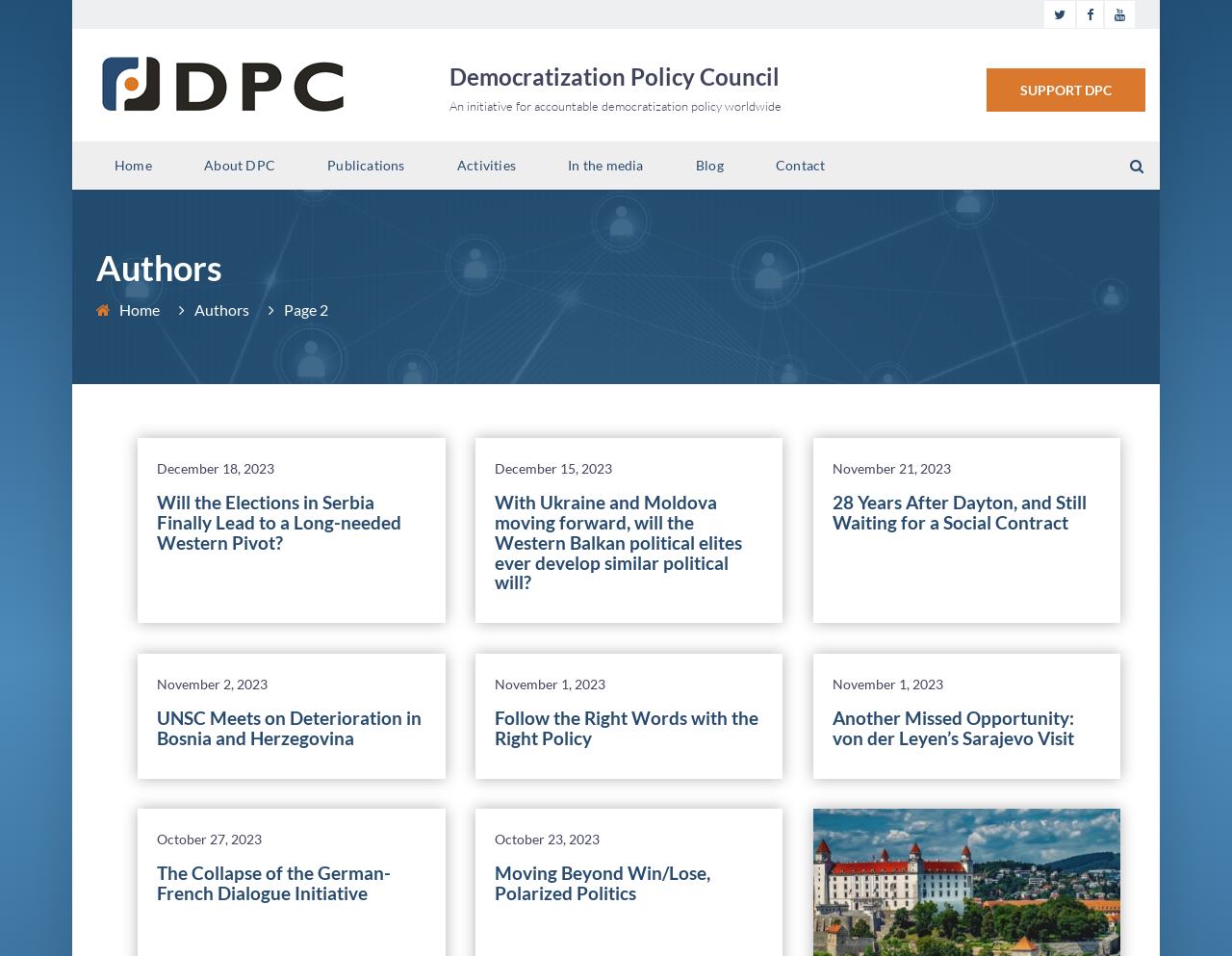Determine the bounding box coordinates of the section I need to click to execute the following instruction: "View the 'Authors' page". Provide the coordinates as four float numbers between 0 and 1, i.e., [left, top, right, bottom].

[0.158, 0.314, 0.202, 0.333]